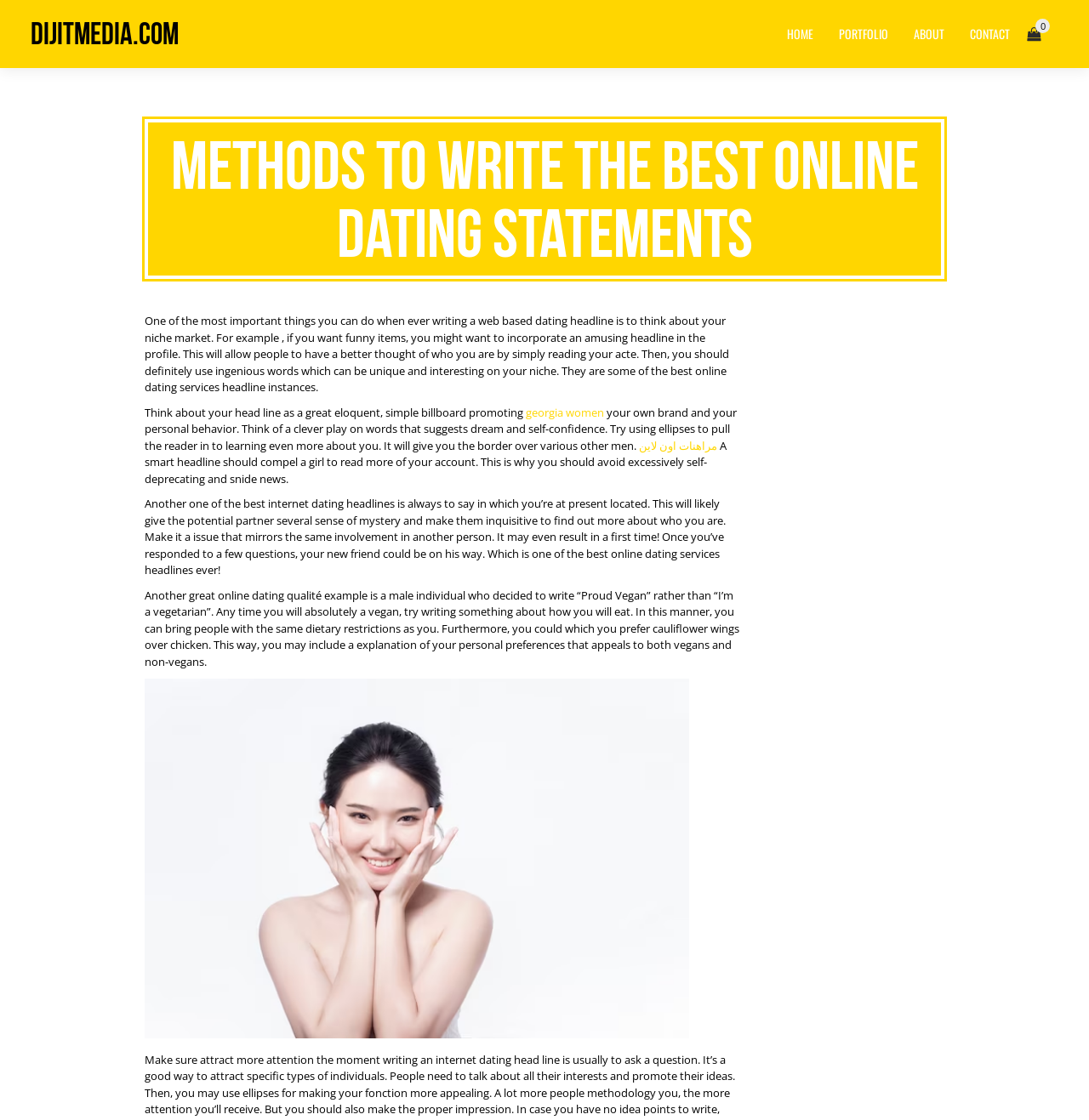Identify the bounding box coordinates of the region I need to click to complete this instruction: "Click on the PORTFOLIO link".

[0.771, 0.022, 0.816, 0.038]